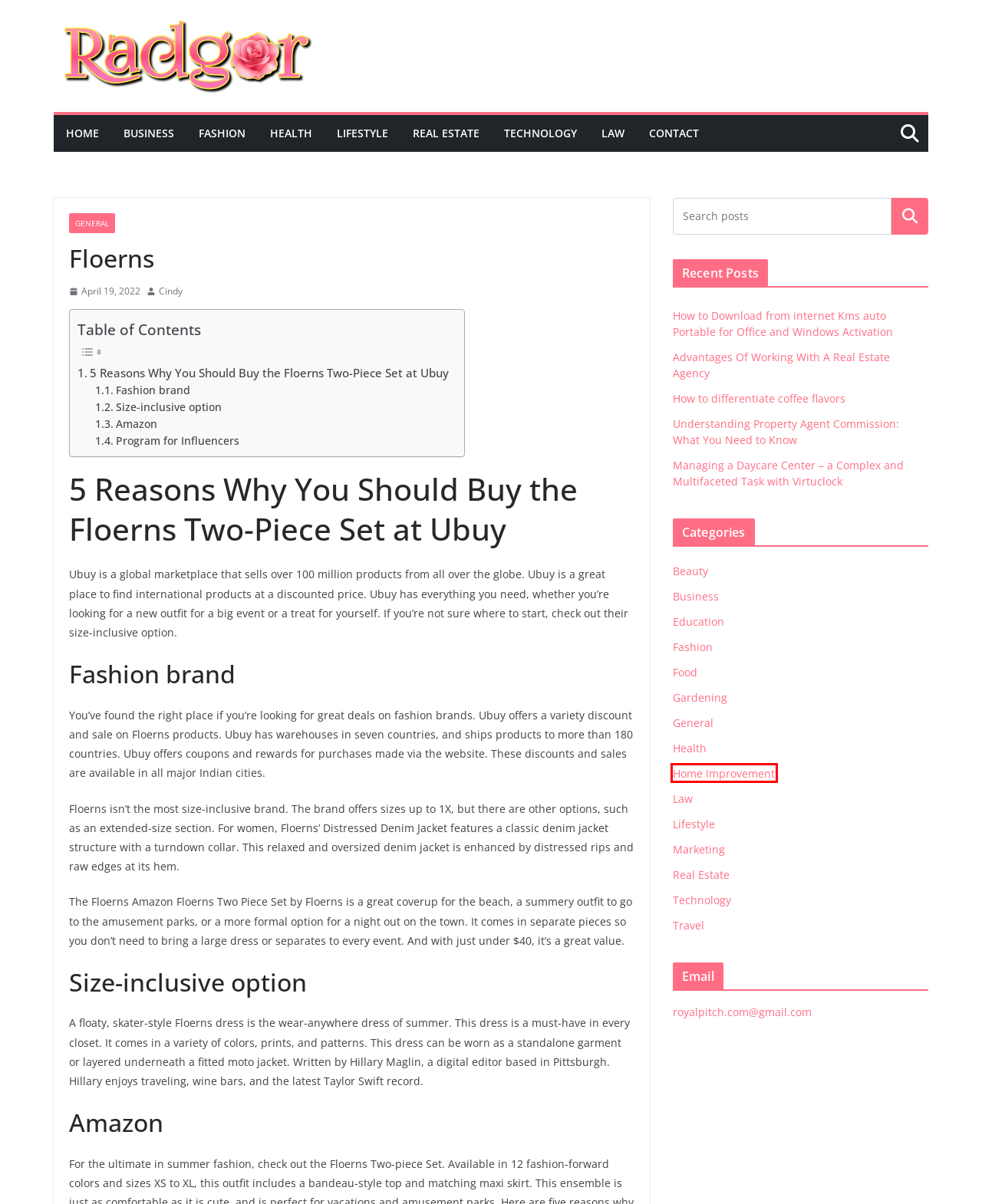Examine the screenshot of a webpage with a red bounding box around a specific UI element. Identify which webpage description best matches the new webpage that appears after clicking the element in the red bounding box. Here are the candidates:
A. Home Improvement - Radgor
B. Travel - Radgor
C. Contact - Radgor
D. Health - Radgor
E. Marketing - Radgor
F. Technology - Radgor
G. Real Estate - Radgor
H. How To Differentiate Coffee Flavors - Radgor

A